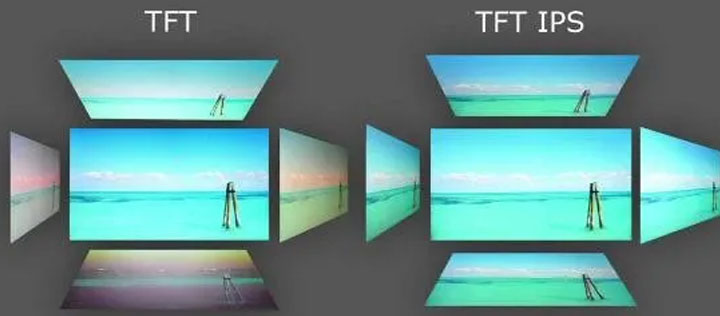Create a detailed narrative of what is happening in the image.

The image illustrates a side-by-side comparison of two display technologies: TFT (Thin-Film Transistor) and TFT IPS (In-Plane Switching). On the left, the TFT display showcases how colors can shift dramatically when viewed from different angles, leading to poor color accuracy and limited viewing perspectives. On the right, the TFT IPS display is depicted, highlighting its superior viewing angles and color fidelity. This visualization underscores the advancements in display technology, emphasizing IPS's ability to deliver consistent and vibrant colors, even from off-angle views, making it a preferred choice in modern touch devices. The scene features a serene seascape with gentle blues and greens, further accentuating the clarity and vibrancy of colors that IPS technology can offer.